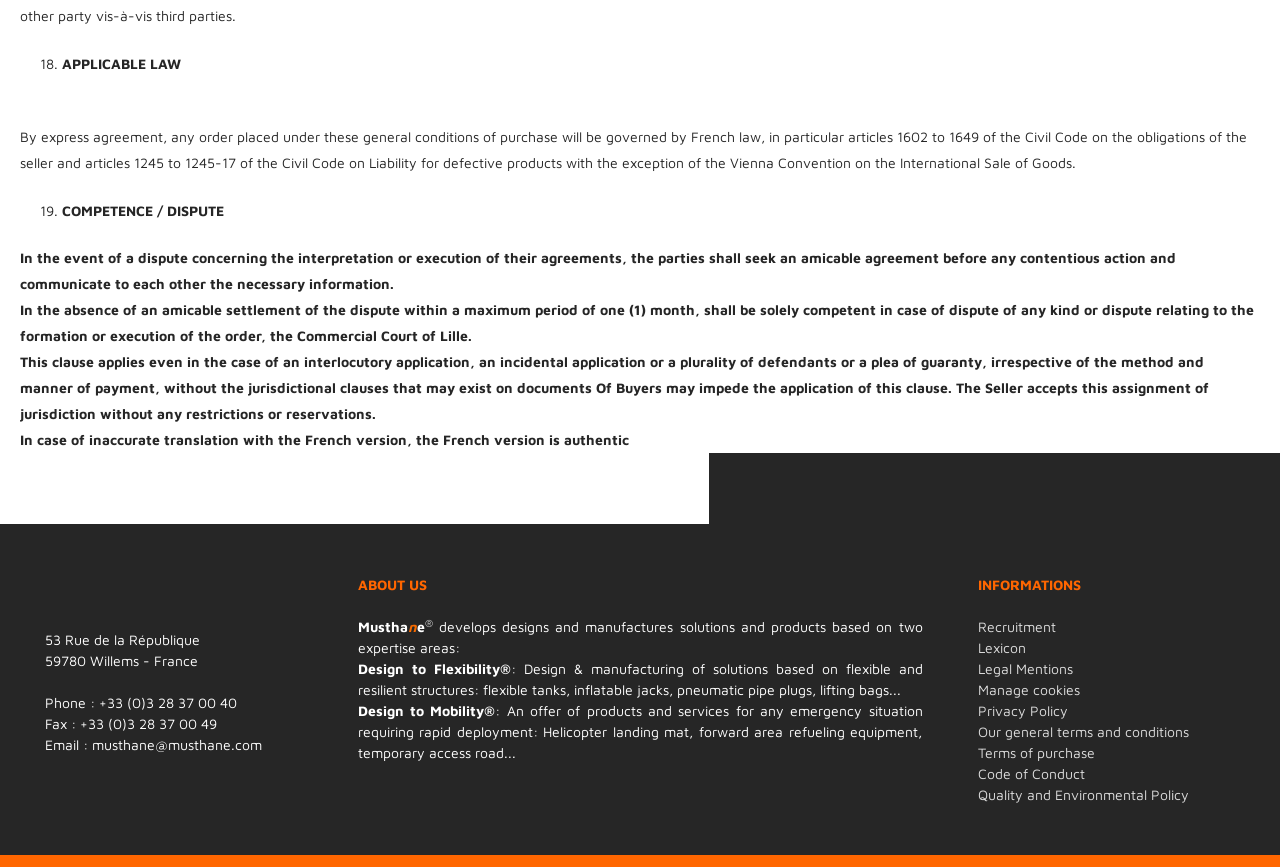What is the company name?
Could you answer the question with a detailed and thorough explanation?

The company name is obtained from the image 'Musthane' at the bottom of the webpage, which is also mentioned in the address '53 Rue de la République, 59780 Willems - France'.